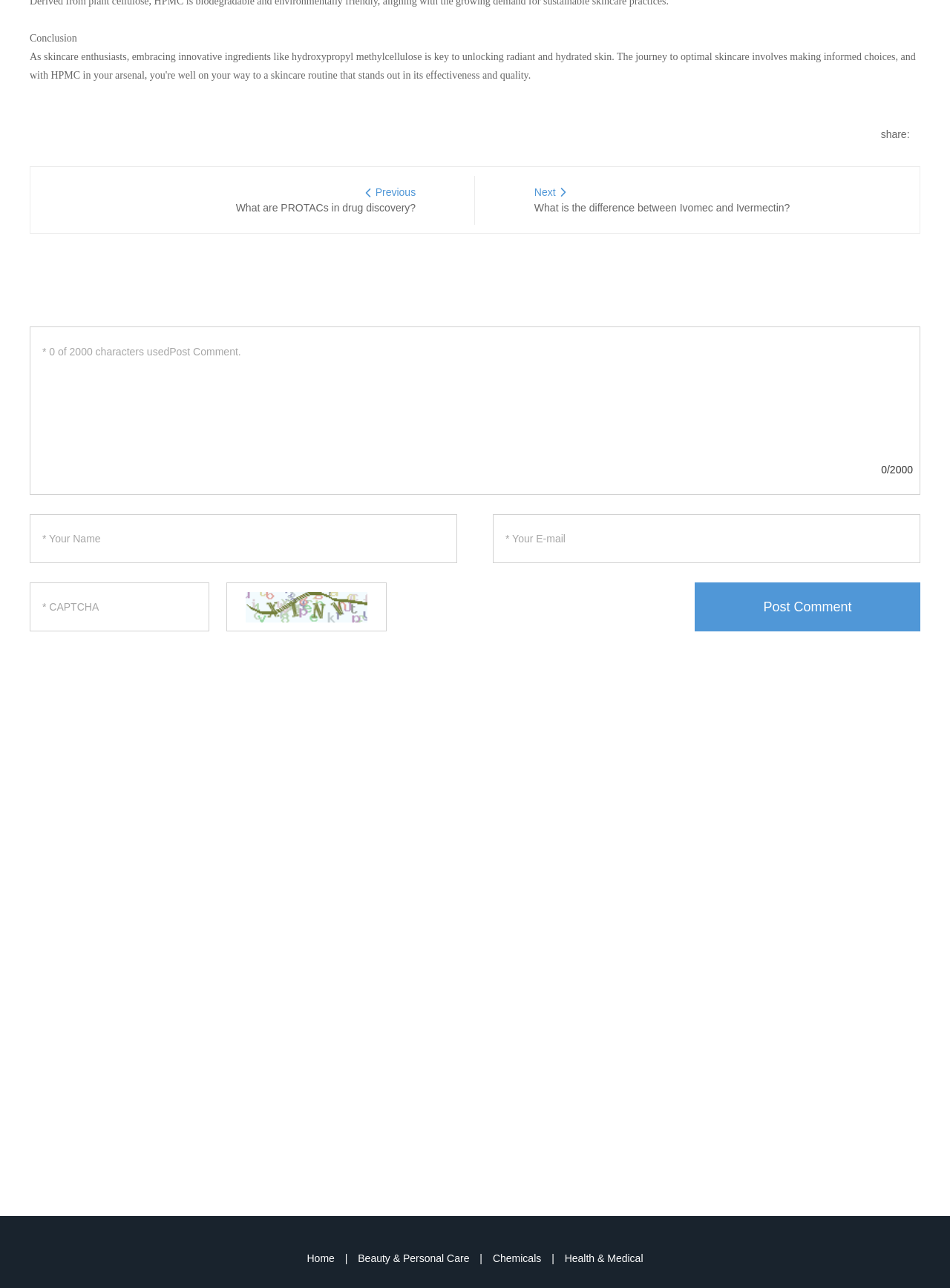Can you find the bounding box coordinates for the element that needs to be clicked to execute this instruction: "Subscribe to newsletter"? The coordinates should be given as four float numbers between 0 and 1, i.e., [left, top, right, bottom].

None